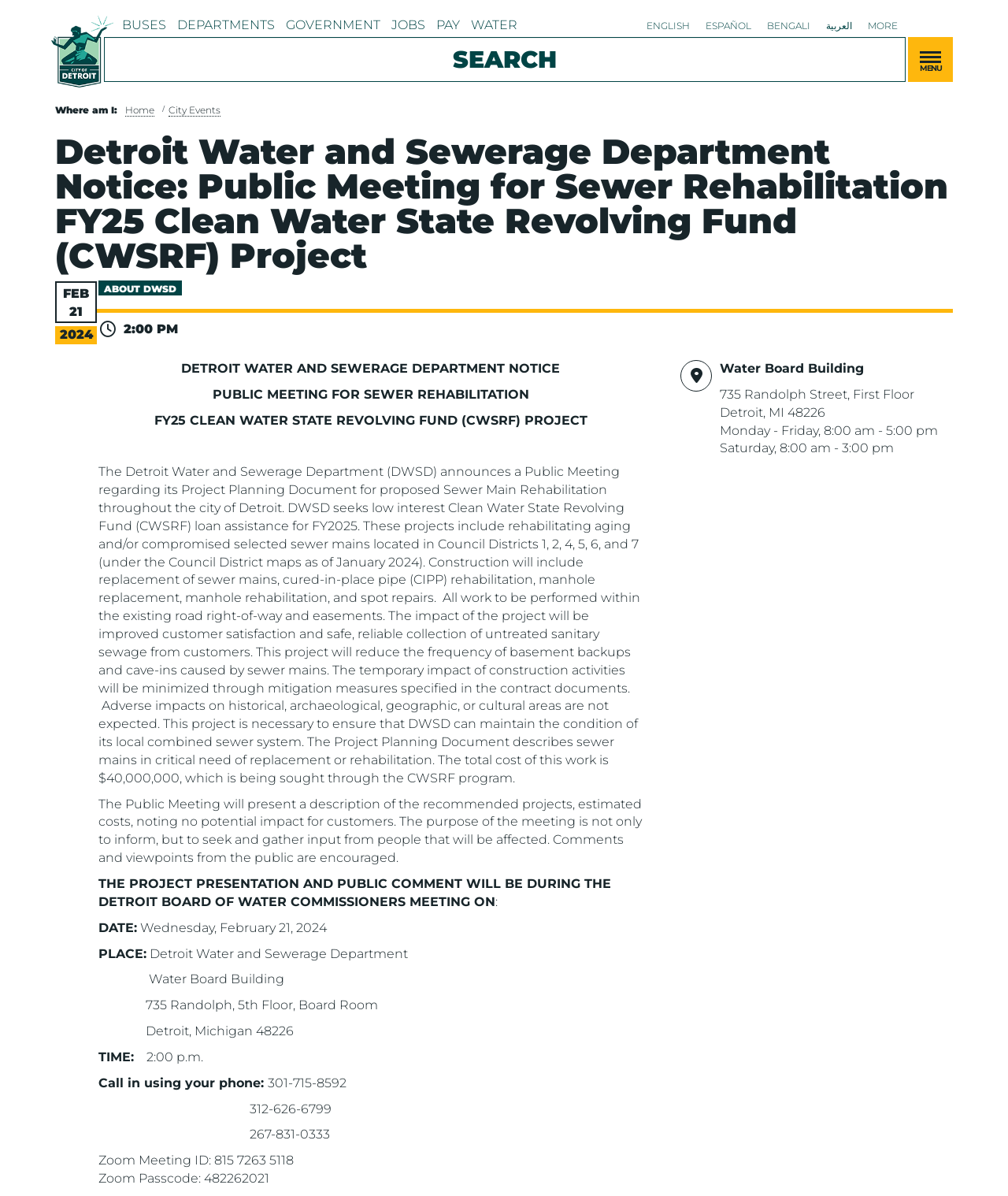Could you provide the bounding box coordinates for the portion of the screen to click to complete this instruction: "search for something"?

[0.103, 0.031, 0.898, 0.069]